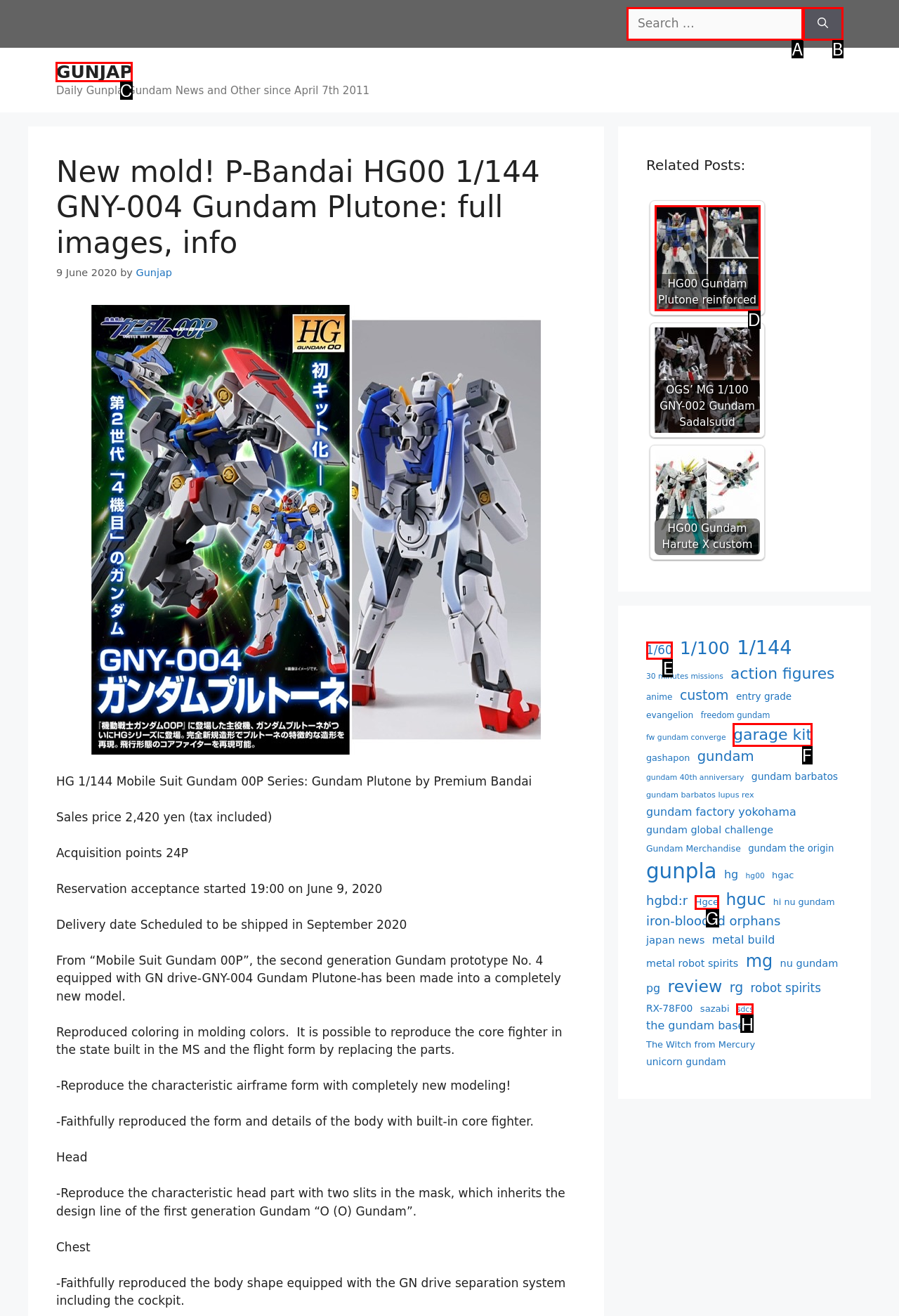Point out the option that needs to be clicked to fulfill the following instruction: Visit GUNJAP website
Answer with the letter of the appropriate choice from the listed options.

C